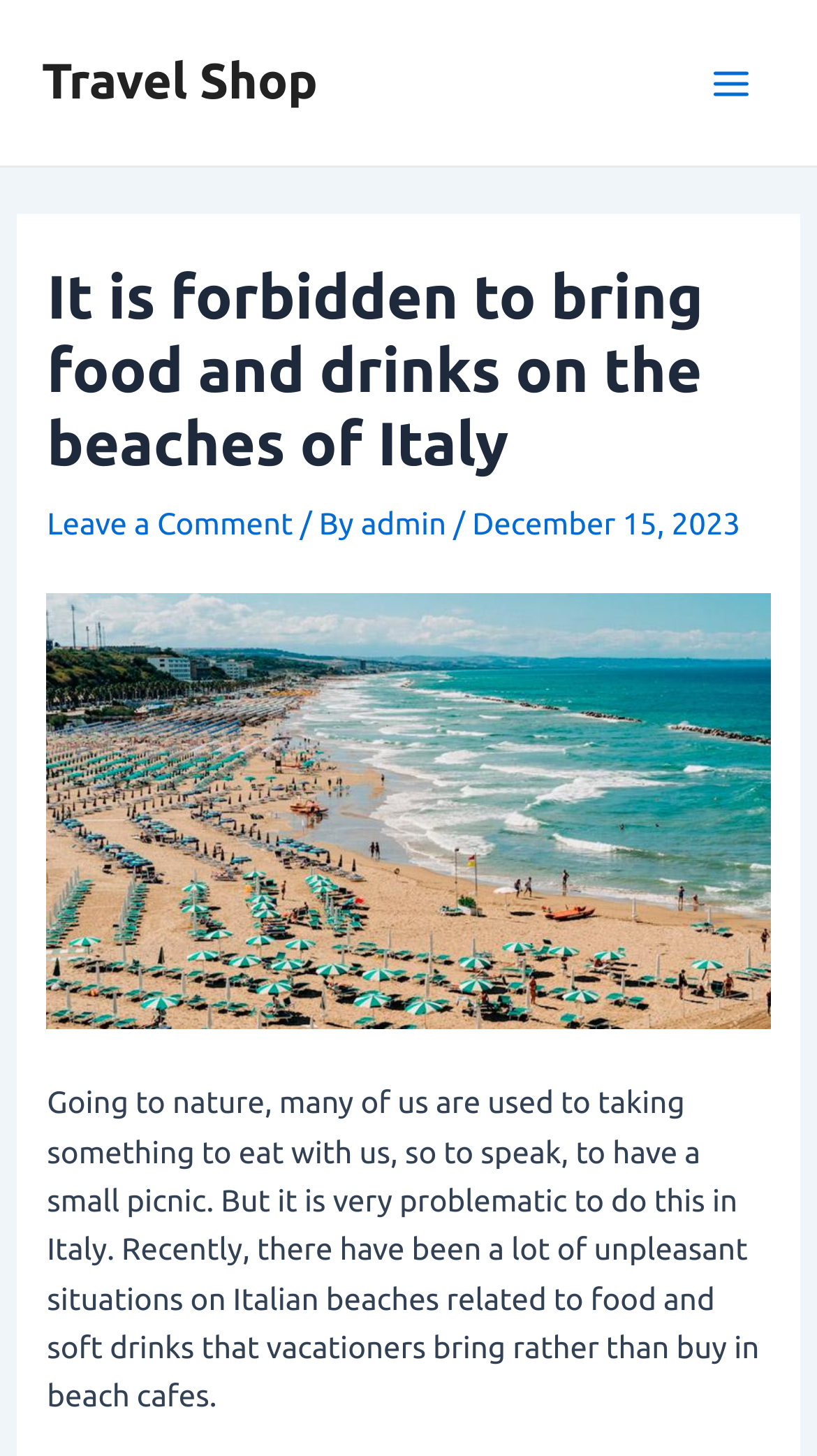Please provide a short answer using a single word or phrase for the question:
What is the problem with bringing food to Italian beaches?

Unpleasant situations